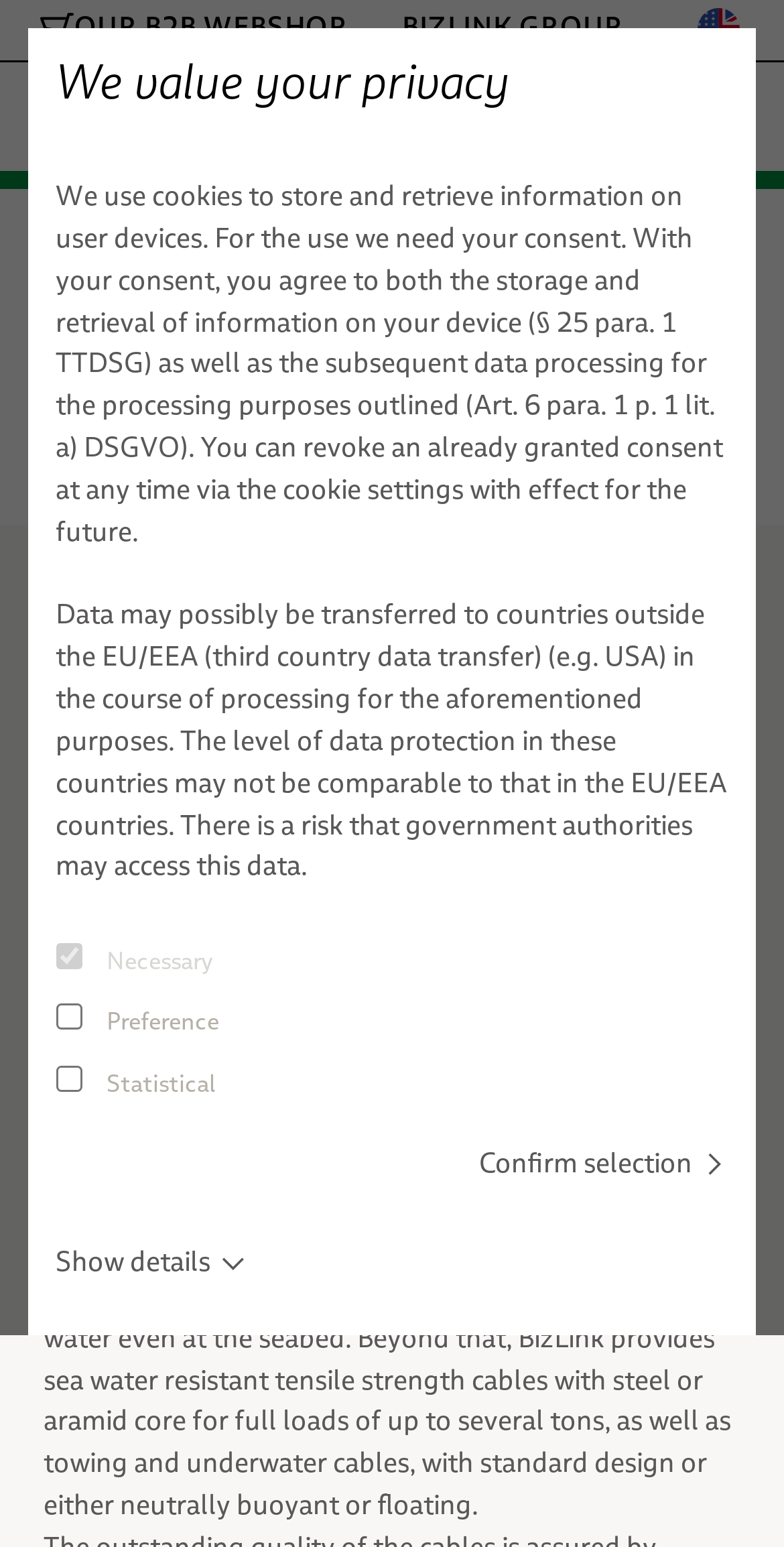Answer the following query with a single word or phrase:
What is the position of the 'OUR B2B WEBSHOP' link?

Top-left